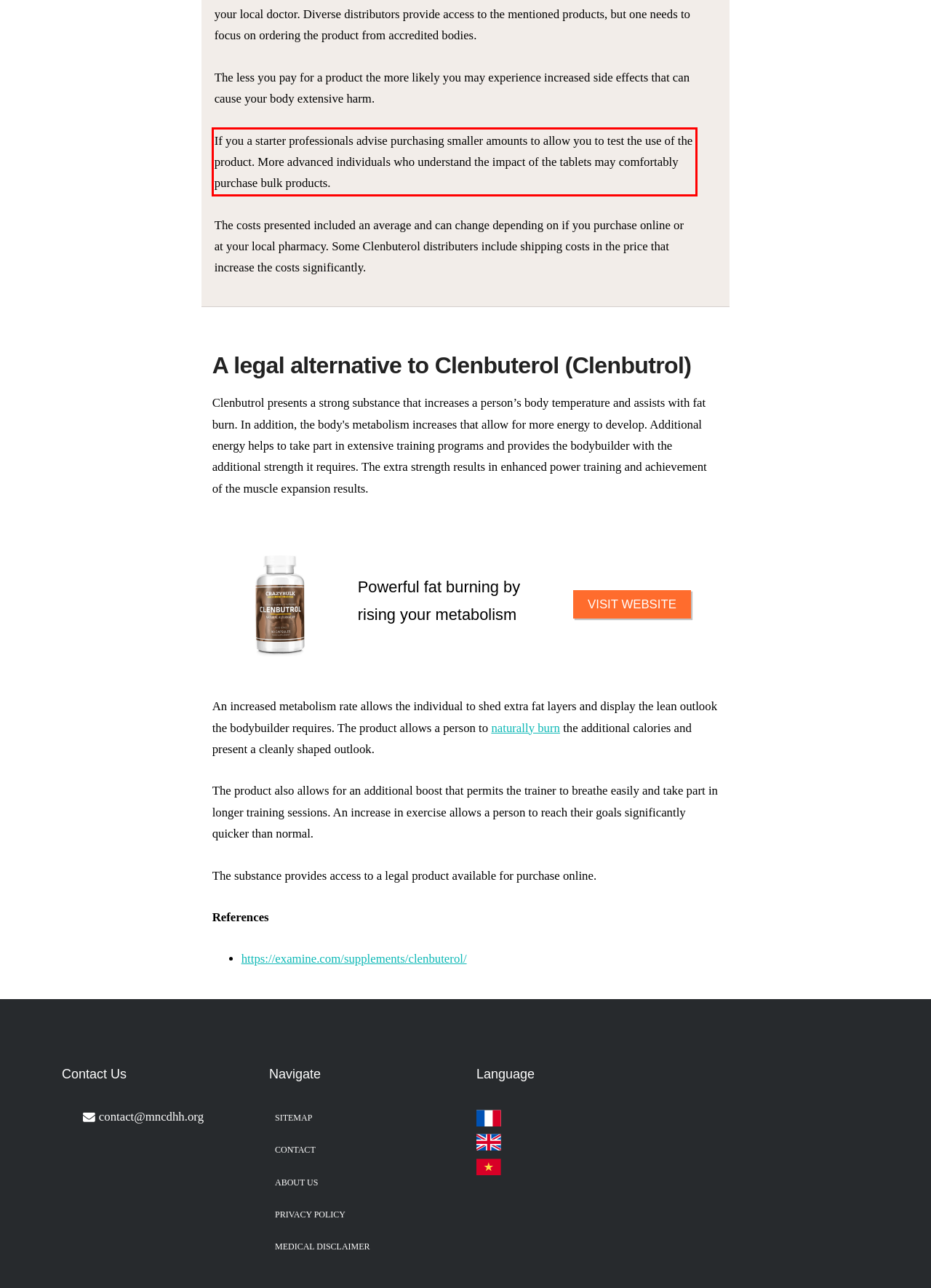The screenshot provided shows a webpage with a red bounding box. Apply OCR to the text within this red bounding box and provide the extracted content.

If you a starter professionals advise purchasing smaller amounts to allow you to test the use of the product. More advanced individuals who understand the impact of the tablets may comfortably purchase bulk products.